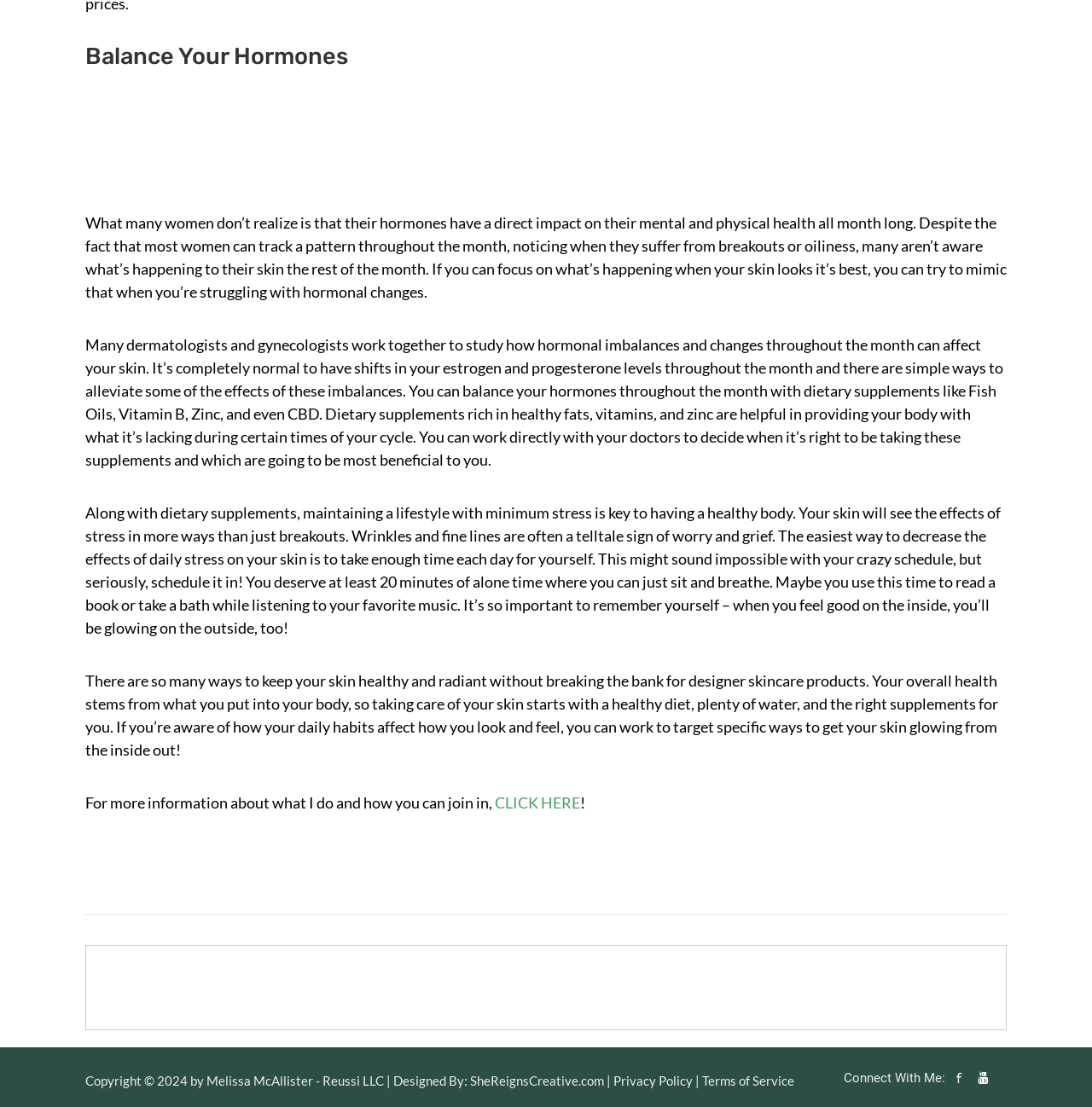Provide a brief response to the question below using one word or phrase:
How much time is recommended for daily self-care?

20 minutes